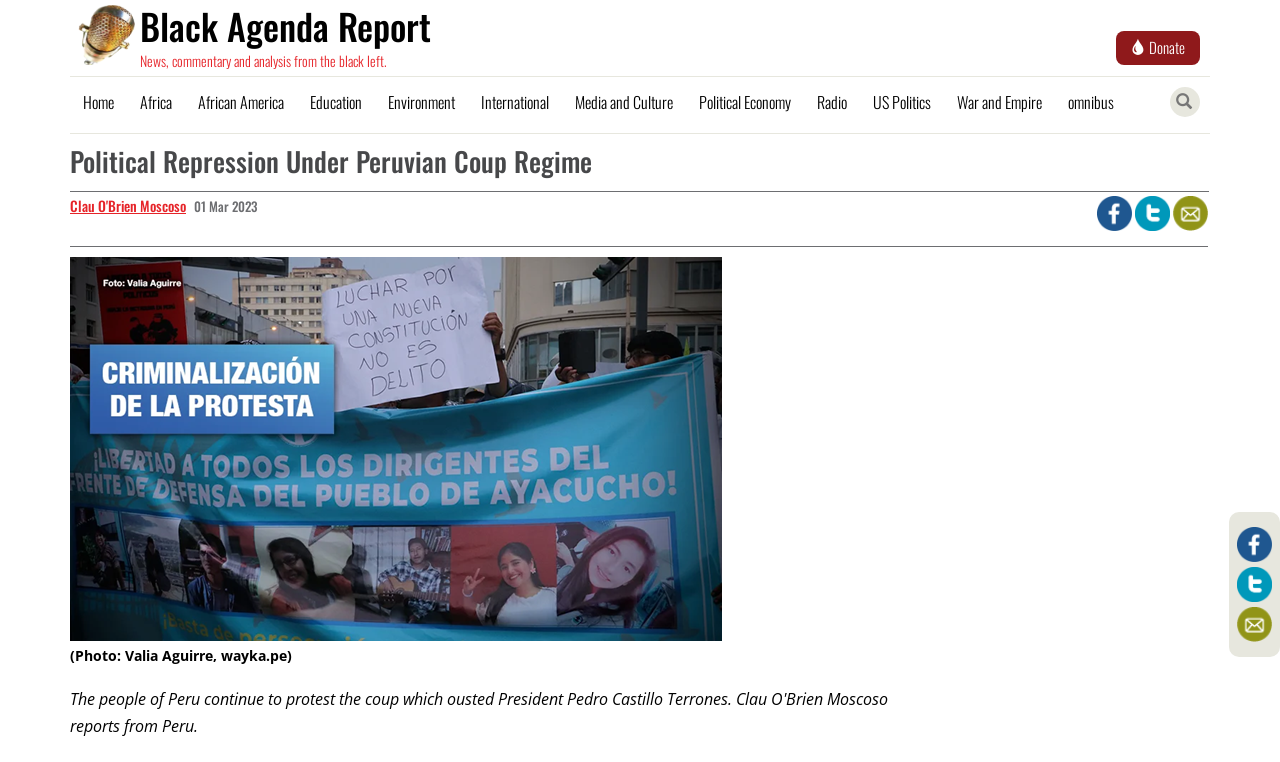Identify the bounding box coordinates of the clickable region to carry out the given instruction: "Go to the 'Home' page".

[0.055, 0.102, 0.099, 0.168]